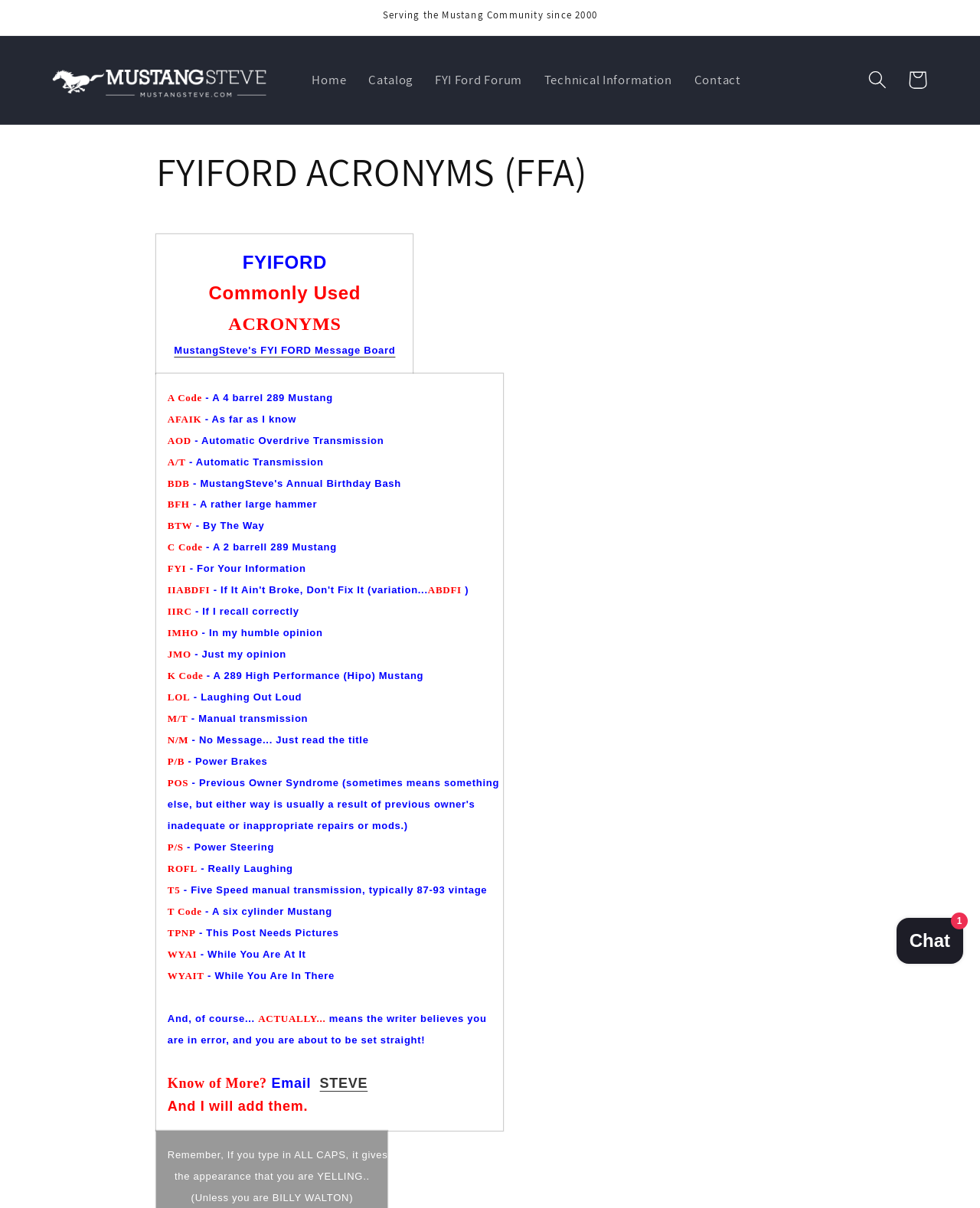What does AFAIK stand for?
Using the information presented in the image, please offer a detailed response to the question.

This answer can be found by looking at the LayoutTableCell element with the text 'AFAIK - As far as I know'.